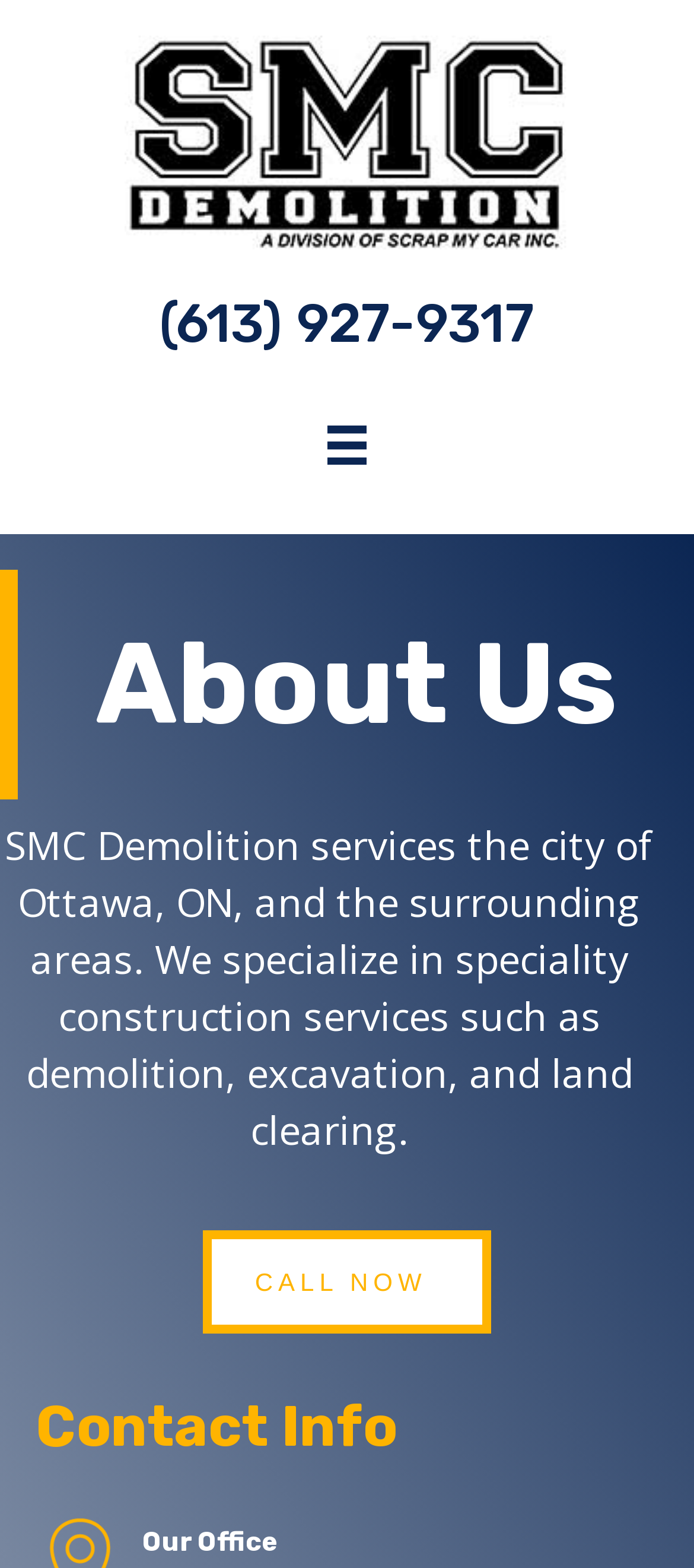What is the purpose of the 'CALL NOW' button?
From the image, provide a succinct answer in one word or a short phrase.

to call the company